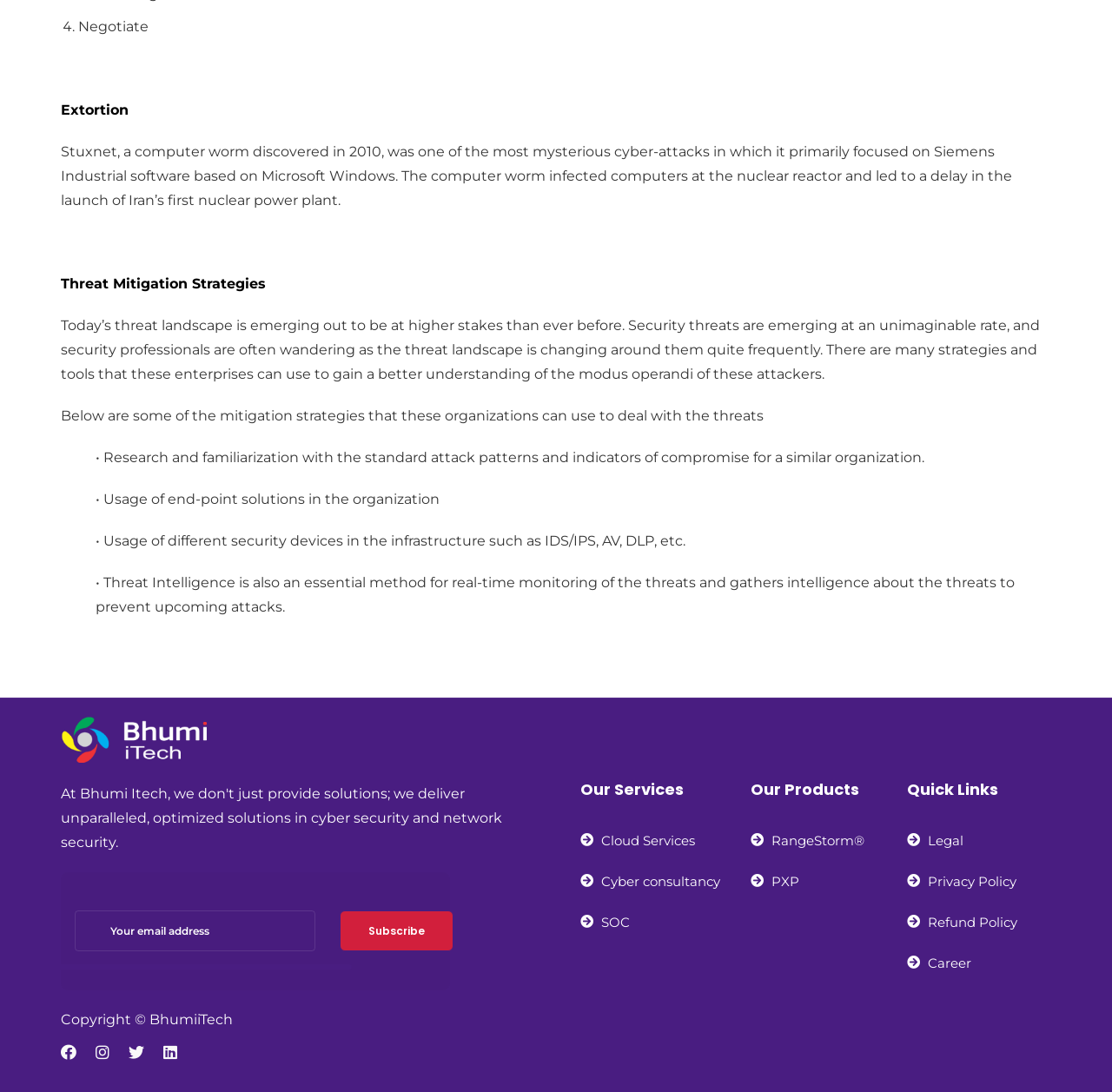How many social media links are there at the bottom of the webpage?
Answer with a single word or phrase, using the screenshot for reference.

4